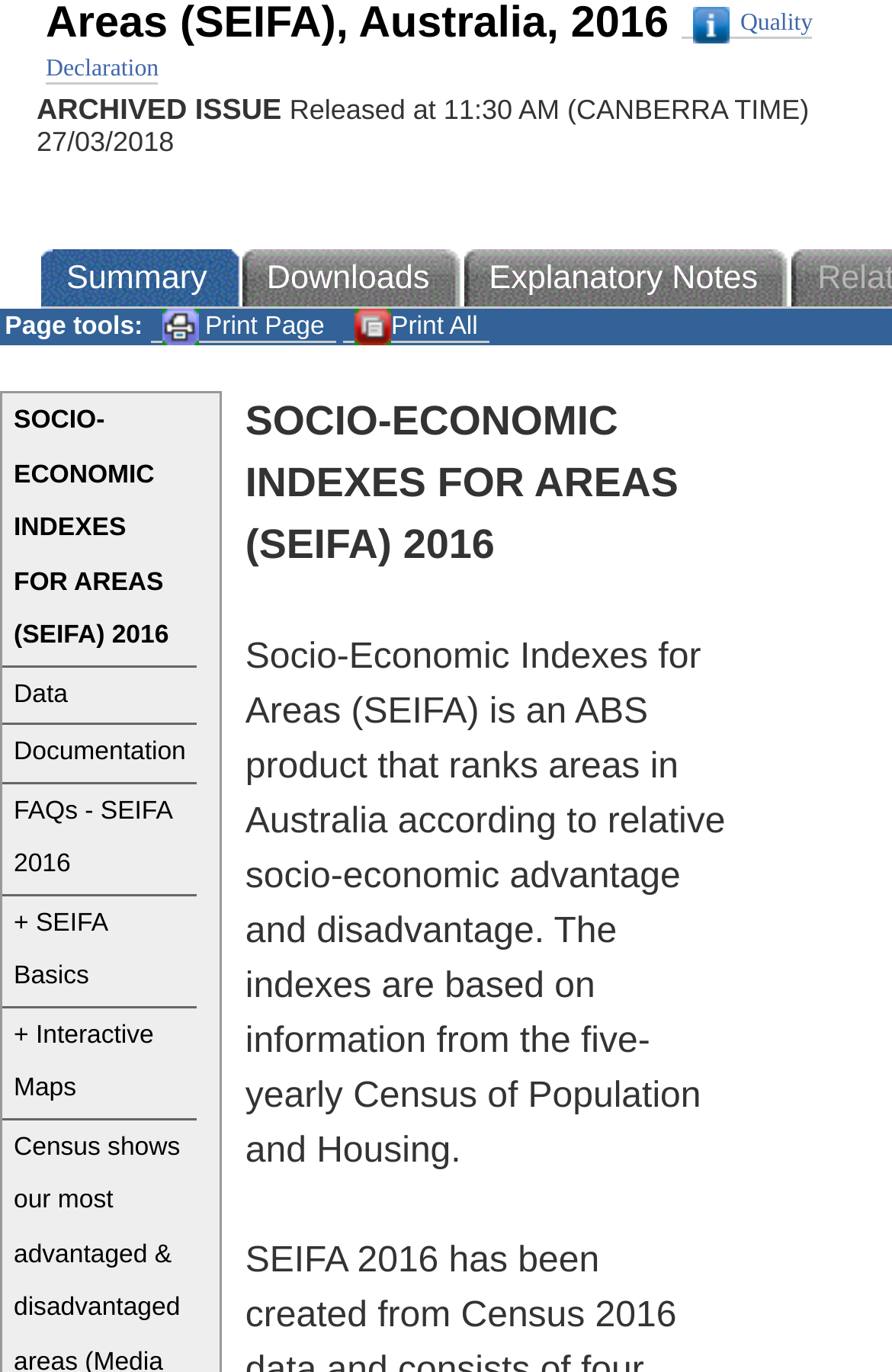Bounding box coordinates should be in the format (top-left x, top-left y, bottom-right x, bottom-right y) and all values should be floating point numbers between 0 and 1. Determine the bounding box coordinate for the UI element described as: About

[0.026, 0.1, 0.769, 0.18]